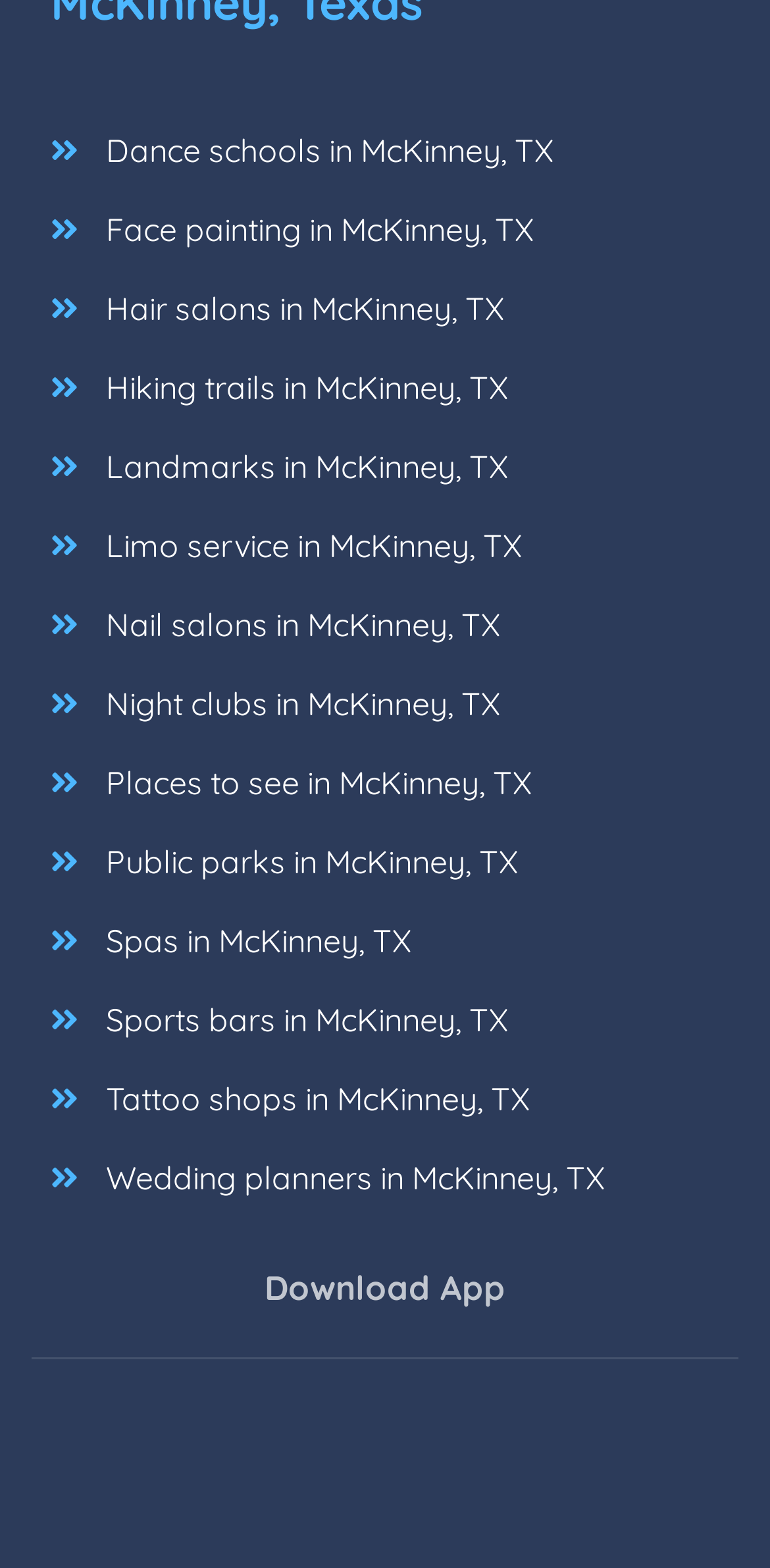Please identify the bounding box coordinates of the clickable area that will allow you to execute the instruction: "View sports bars in McKinney, TX".

[0.102, 0.625, 0.686, 0.675]